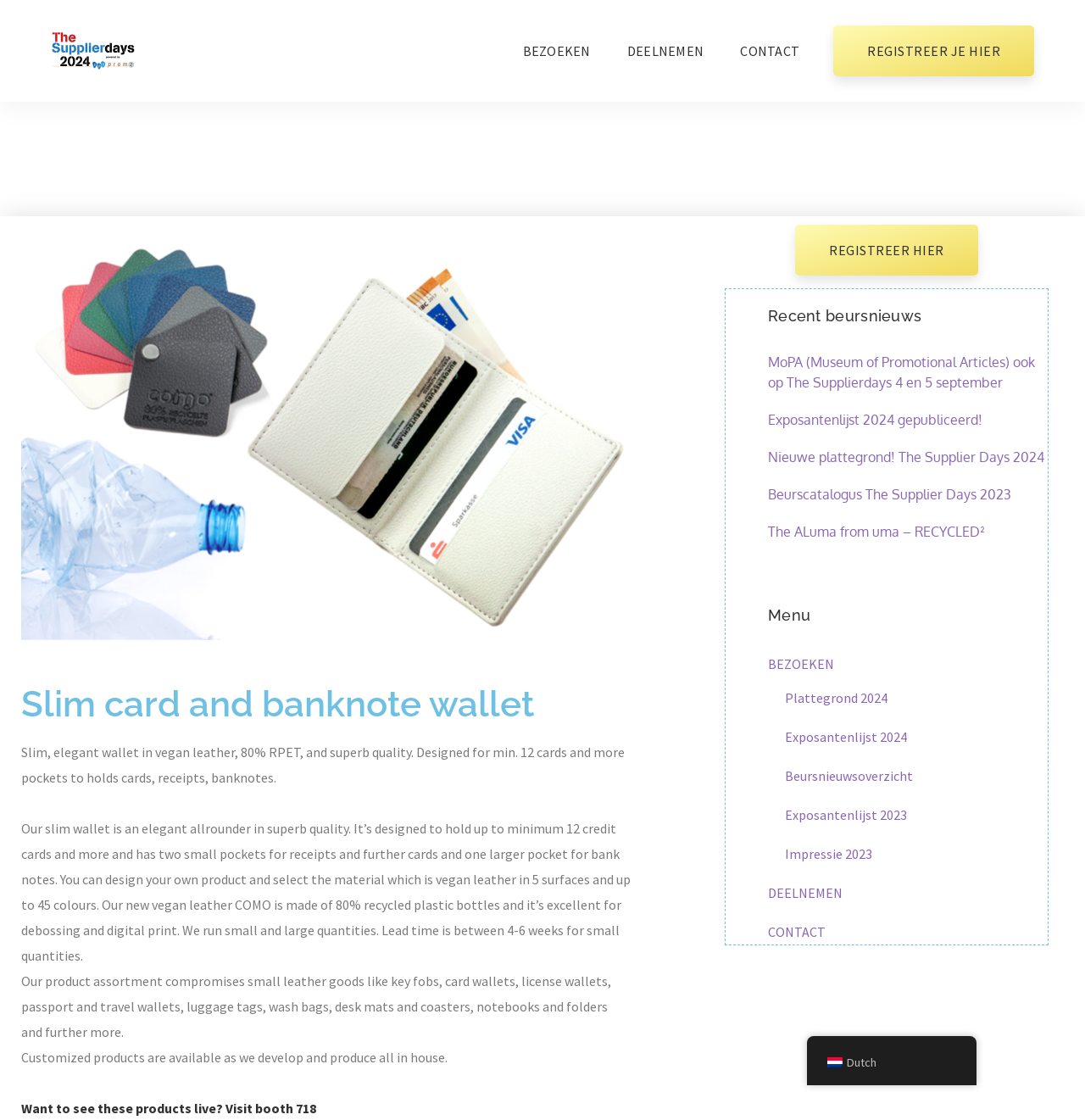Write an exhaustive caption that covers the webpage's main aspects.

This webpage is about a slim card and banknote wallet from The Supplier Days. At the top, there is a logo of The Supplier Days, accompanied by a link to the website. Below the logo, there are three navigation links: "BEZOEKEN", "DEELNEMEN", and "CONTACT". 

On the left side of the page, there is a heading that reads "Slim card and banknote wallet" followed by a detailed description of the product. The description is divided into three paragraphs, explaining the features, materials, and customization options of the wallet. 

On the right side of the page, there is a section titled "Recent beursnieuws" (Recent trade fair news) that lists four news articles with headings and links to read more. Below this section, there is a menu with links to various pages, including "BEZOEKEN", "Plattegrond 2024", "Exposantenlijst 2024", and more.

At the bottom of the page, there is a link to register for an event, and a language selection option with a Dutch flag icon. There are also several images scattered throughout the page, but they do not have descriptive text.